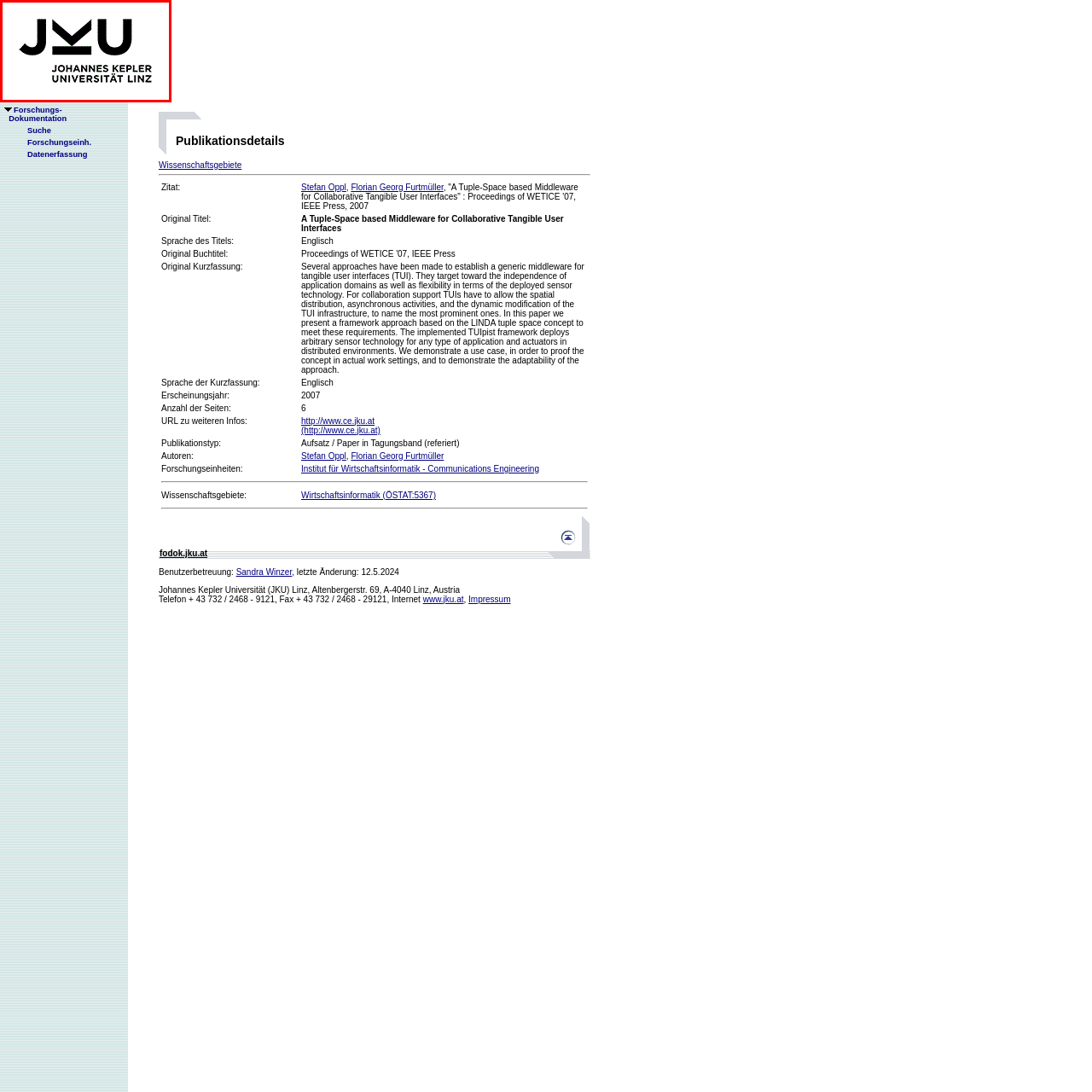Inspect the image bordered by the red bounding box and supply a comprehensive response to the upcoming question based on what you see in the image: What does the design of the logo reflect?

The modern and sleek design of the logo reflects the university's commitment to excellence in education and technology, showcasing its focus on innovation and research.